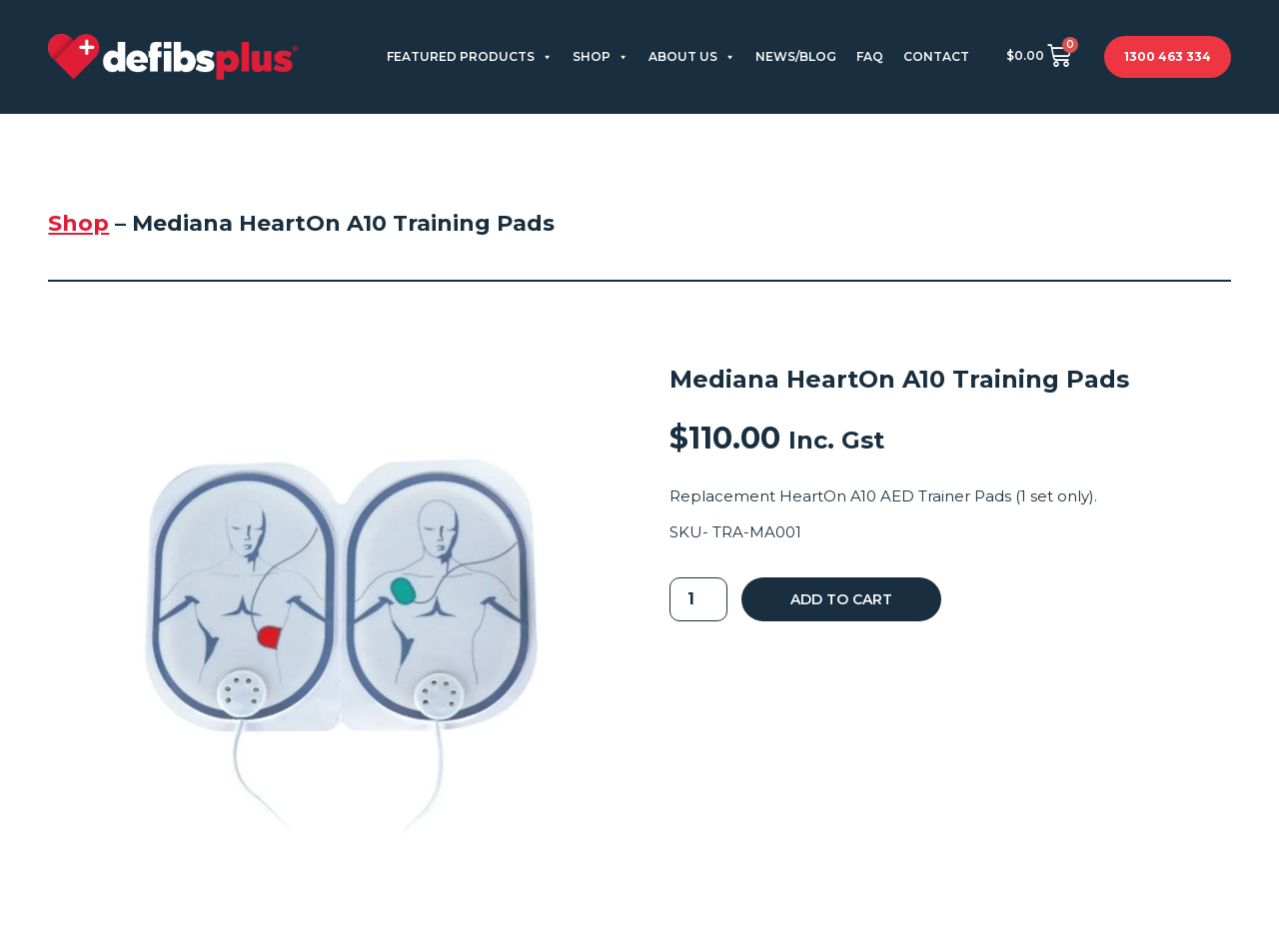What is the price of the Mediana HeartOn A10 Training Pads? From the image, respond with a single word or brief phrase.

$110.00